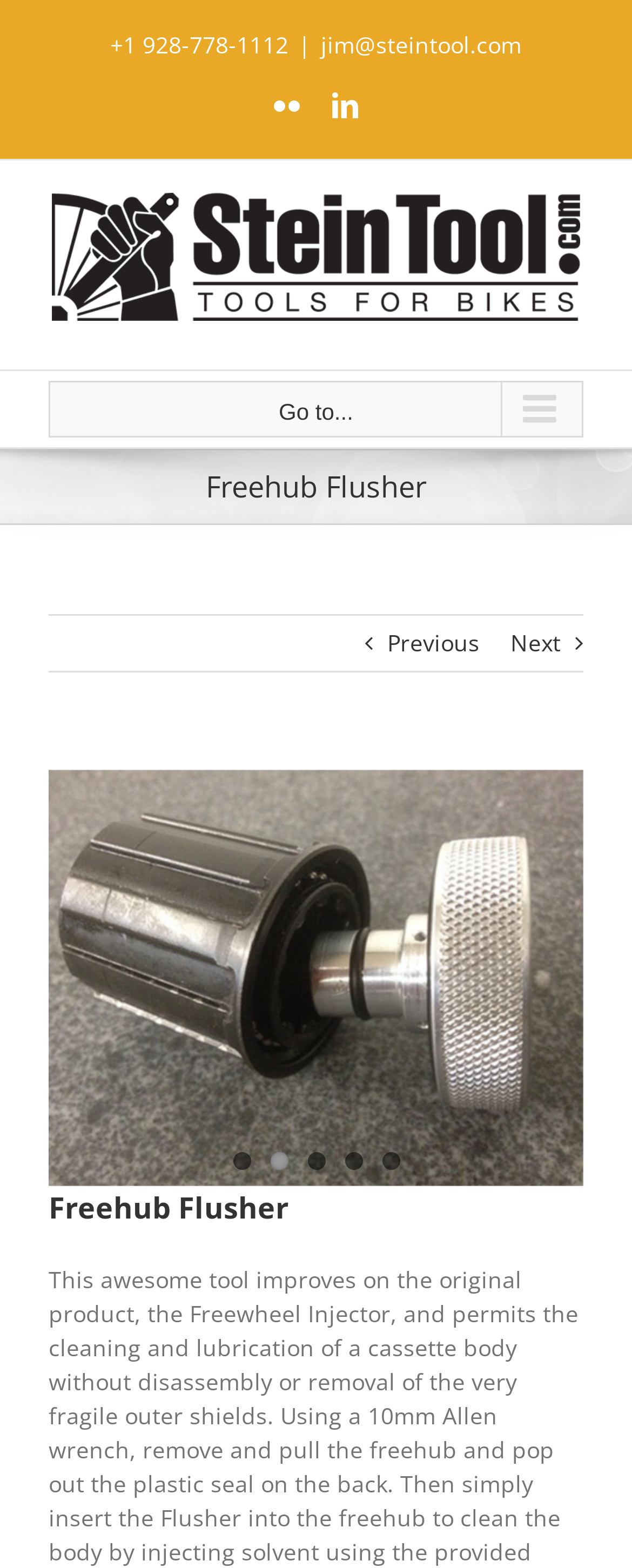Determine the bounding box coordinates for the area that should be clicked to carry out the following instruction: "Call the phone number".

[0.174, 0.019, 0.456, 0.039]